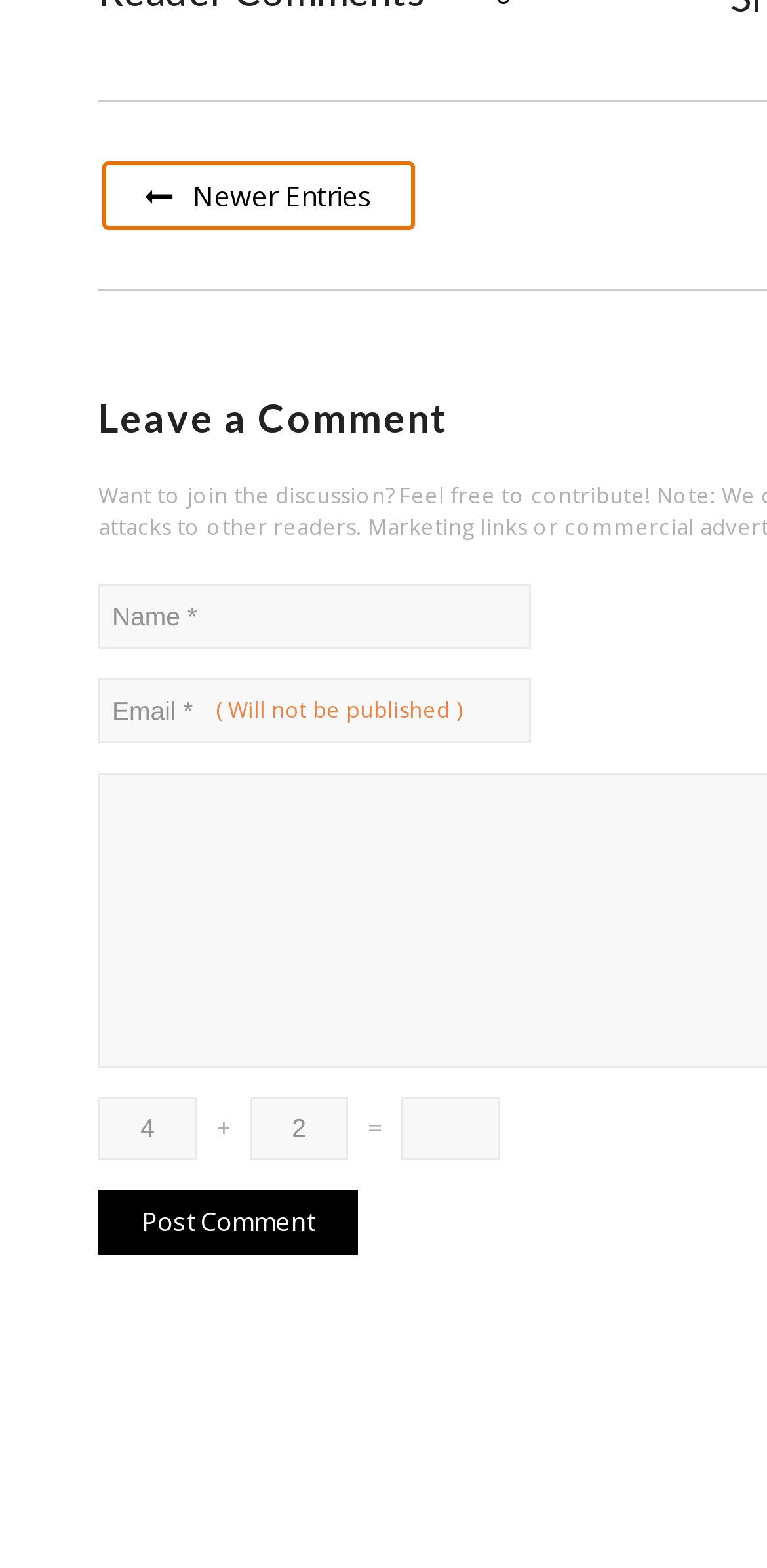Provide the bounding box coordinates for the UI element described in this sentence: "Newer Entries". The coordinates should be four float values between 0 and 1, i.e., [left, top, right, bottom].

[0.133, 0.102, 0.541, 0.146]